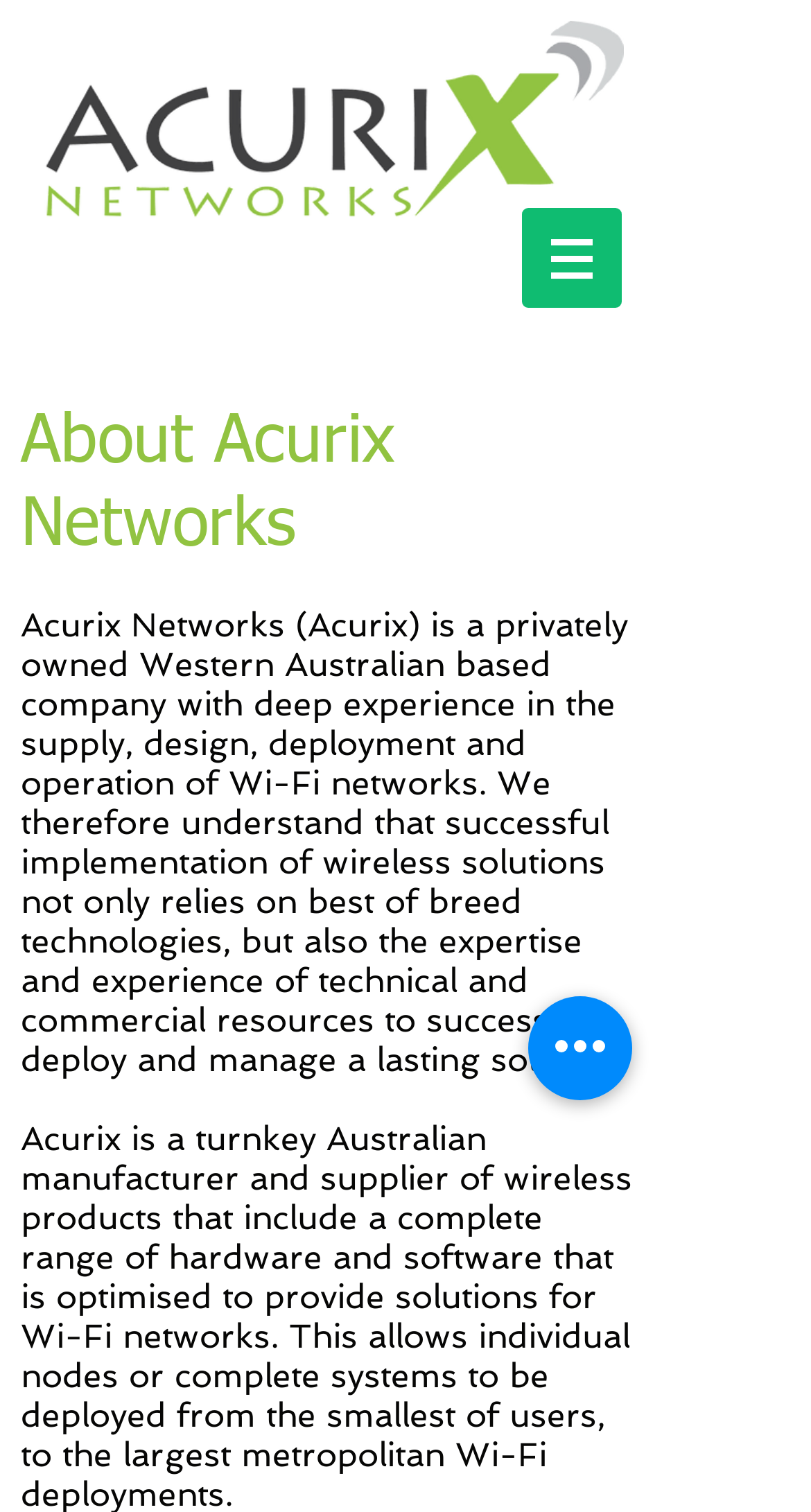Explain in detail what you observe on this webpage.

The webpage is about Acurix Networks, a privately owned Western Australian company that specializes in Wi-Fi networks. At the top left corner, there is a logo of Acurix Networks, which is a dark grey image. 

To the right of the logo, there is a navigation menu labeled "Site" with a button that has a popup menu. The button is accompanied by a small image. 

Below the navigation menu, there are two headings, one with the title "About Acurix Networks" and another with a non-breaking space character. 

Following the headings, there is a paragraph of text that describes Acurix Networks as a company with deep experience in Wi-Fi networks, emphasizing the importance of technical and commercial resources in successfully deploying and managing wireless solutions.

At the bottom right corner, there is a button labeled "Quick actions".